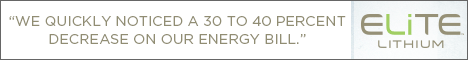From the image, can you give a detailed response to the question below:
What is the design style of the banner?

The caption describes the design of the banner as clean and modern, which suggests a minimalist and contemporary aesthetic, emphasizing simplicity and elegance.